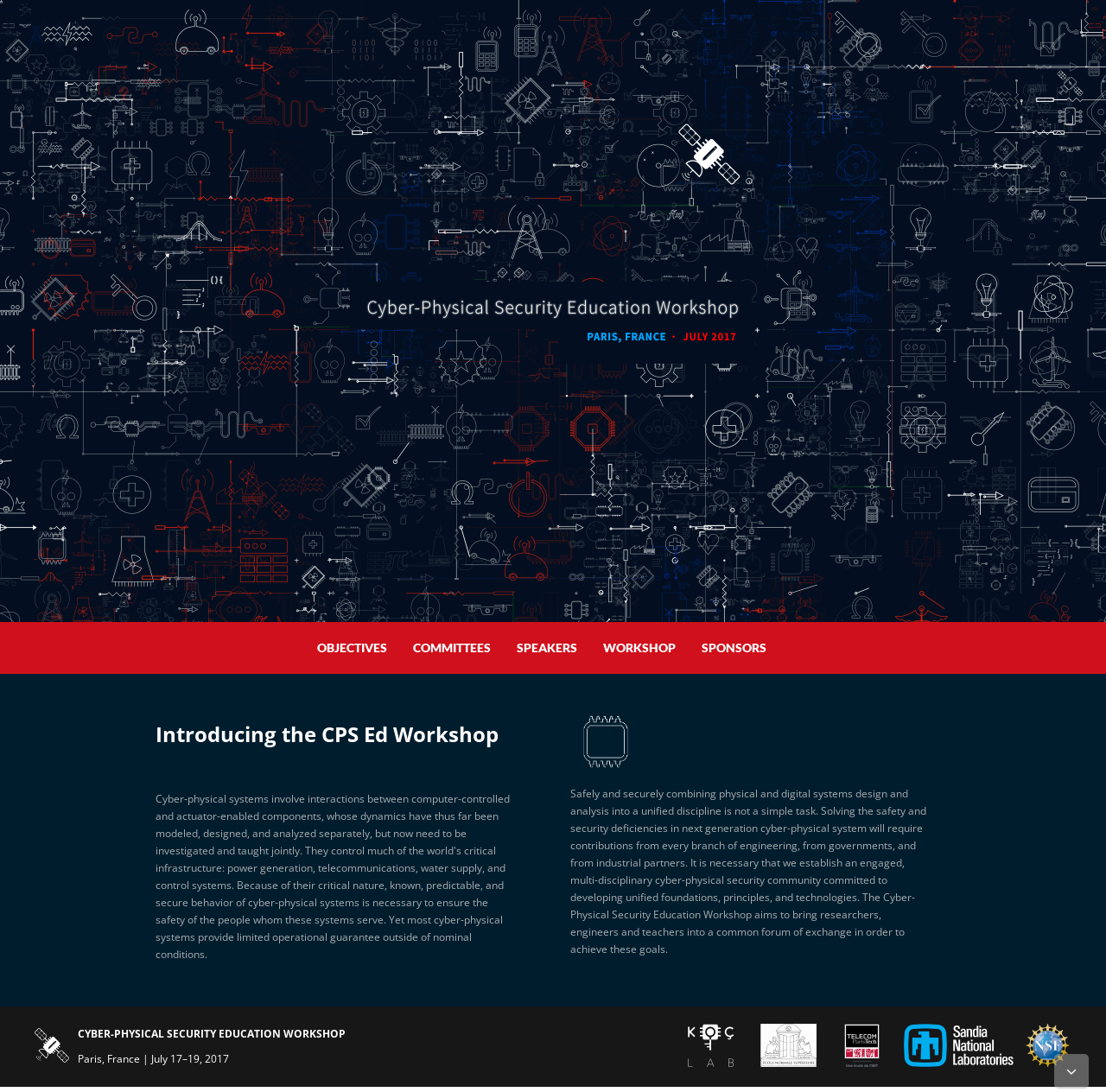What is the purpose of the workshop?
Answer the question with a thorough and detailed explanation.

The purpose of the workshop can be inferred from the StaticText element with the text 'The Cyber-Physical Security Education Workshop aims to bring researchers, engineers and teachers into a common forum of exchange in order to achieve these goals'.